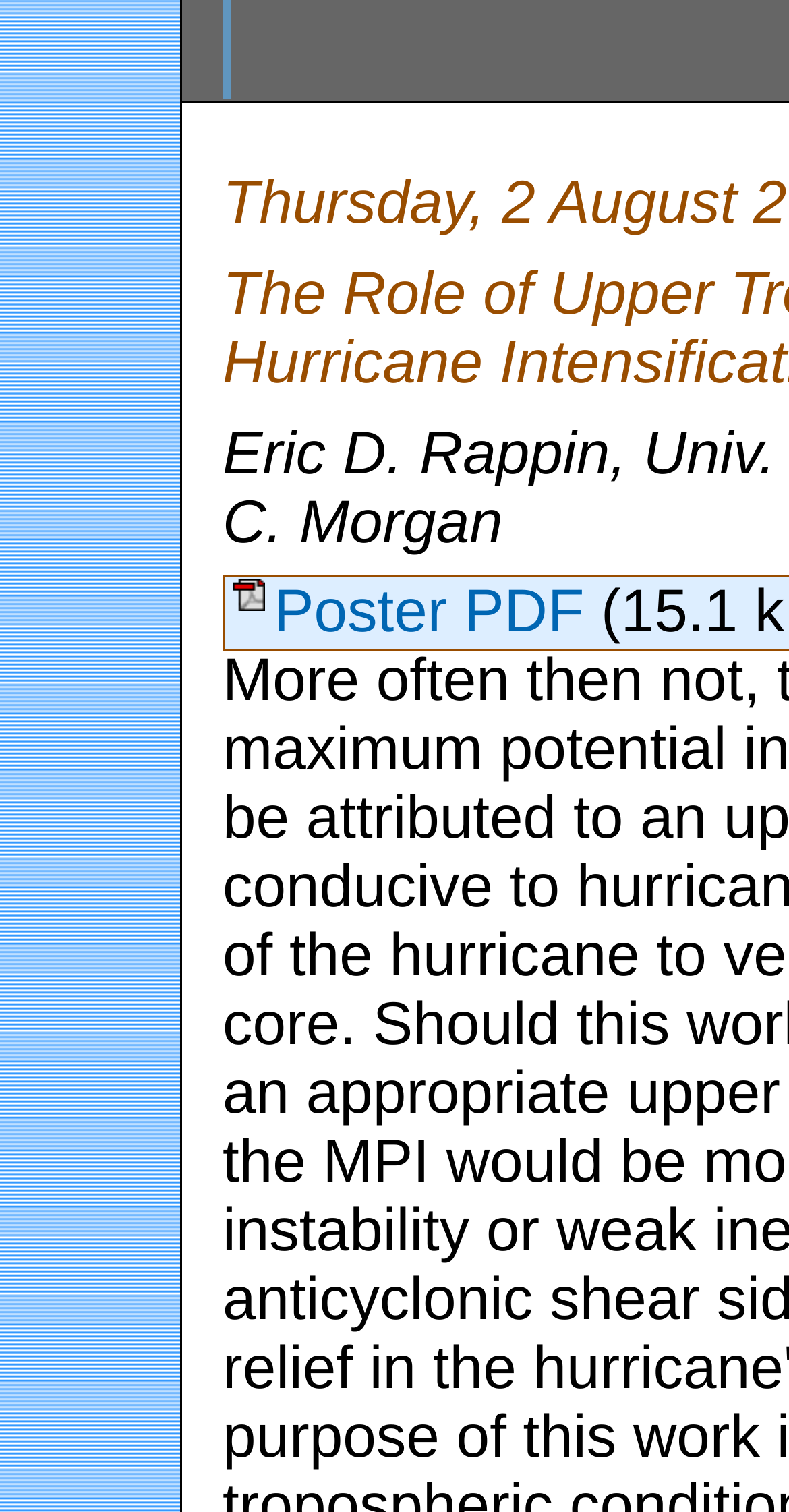From the element description Poster PDF, predict the bounding box coordinates of the UI element. The coordinates must be specified in the format (top-left x, top-left y, bottom-right x, bottom-right y) and should be within the 0 to 1 range.

[0.296, 0.074, 0.762, 0.145]